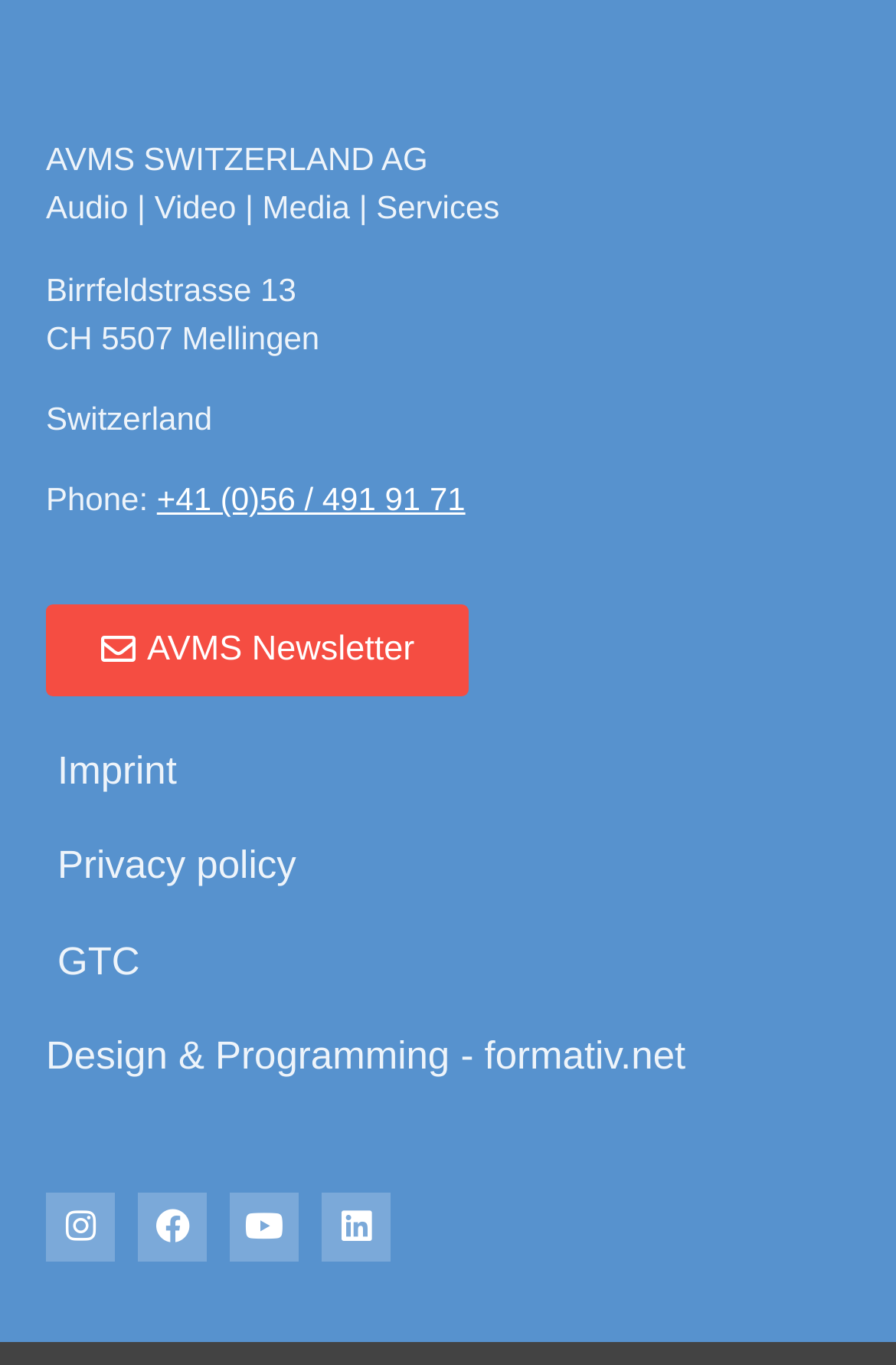What is the address of the company? Based on the screenshot, please respond with a single word or phrase.

Birrfeldstrasse 13, CH 5507 Mellingen, Switzerland